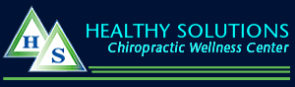Thoroughly describe everything you see in the image.

The image showcases the logo of "Healthy Solutions Chiropractic Wellness Center." It features a modern design with a prominent emphasis on the center's initials, "HS," displayed in the shapes of stylized green triangles. The text "HEALTHY SOLUTIONS" is highlighted in bold, vibrant blue font, while "Chiropractic Wellness Center" is presented beneath in a smaller, elegant font. The overall color scheme combines rich dark backgrounds with contrasting bright colors, creating a visually appealing and professional representation of the wellness center's commitment to holistic health and chiropractic care.